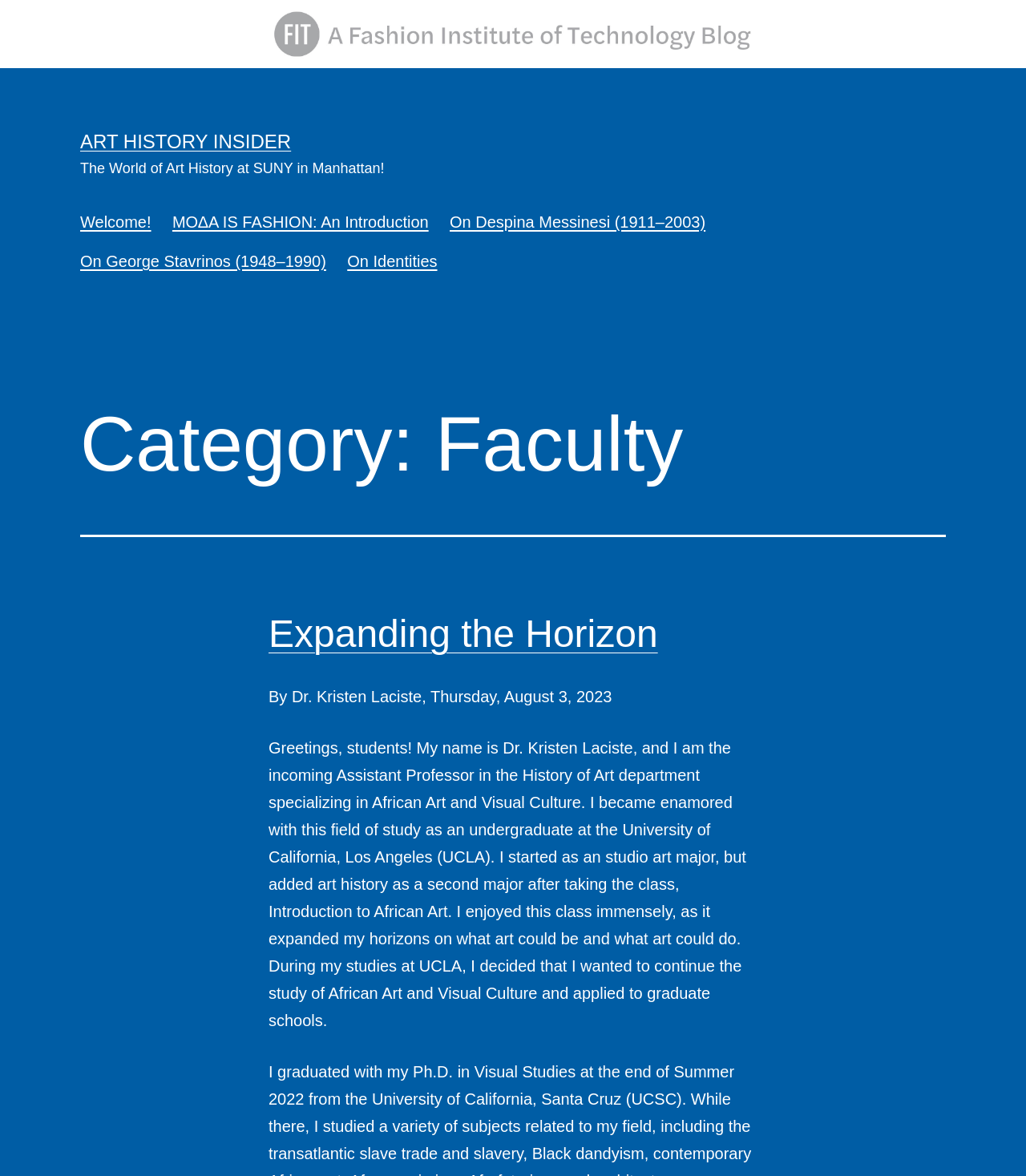Examine the screenshot and answer the question in as much detail as possible: What is the title of the article?

I found the answer by looking at the heading 'Expanding the Horizon' which is a subheading in the webpage, indicating that the title of the article is Expanding the Horizon.